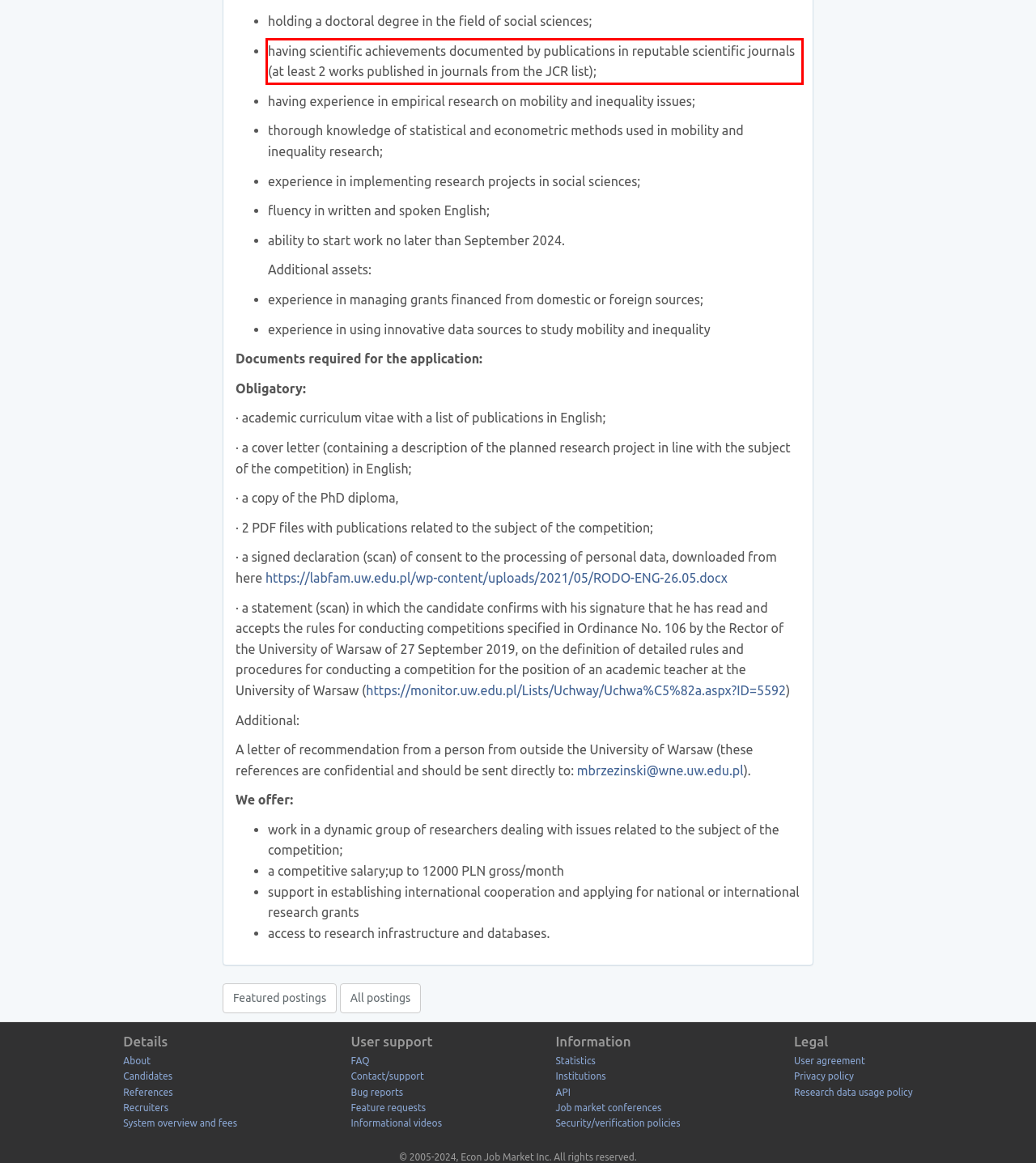Using the webpage screenshot, recognize and capture the text within the red bounding box.

having scientific achievements documented by publications in reputable scientific journals (at least 2 works published in journals from the JCR list);